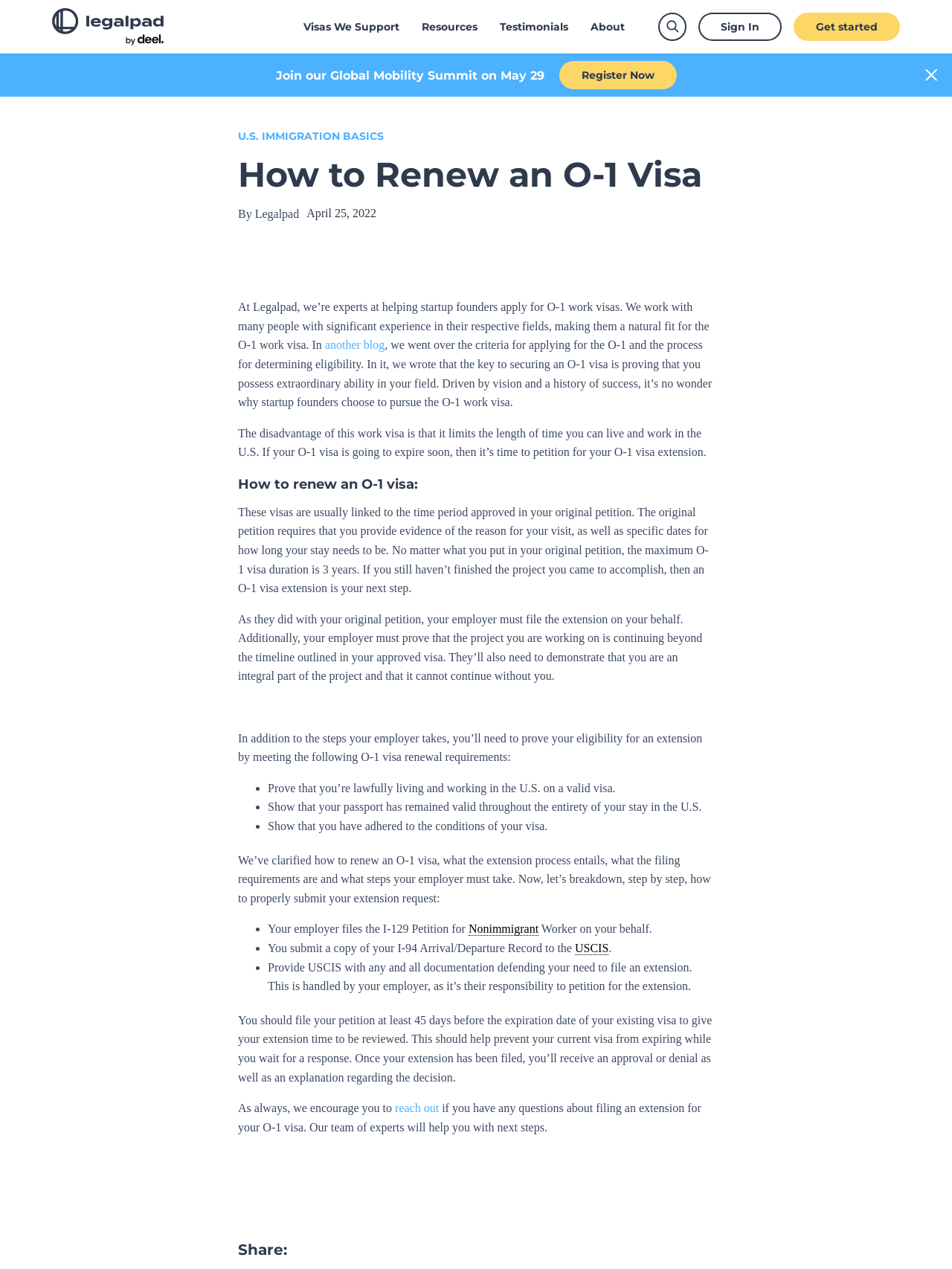What is the name of the company providing immigration services?
Examine the image and give a concise answer in one word or a short phrase.

Legalpad